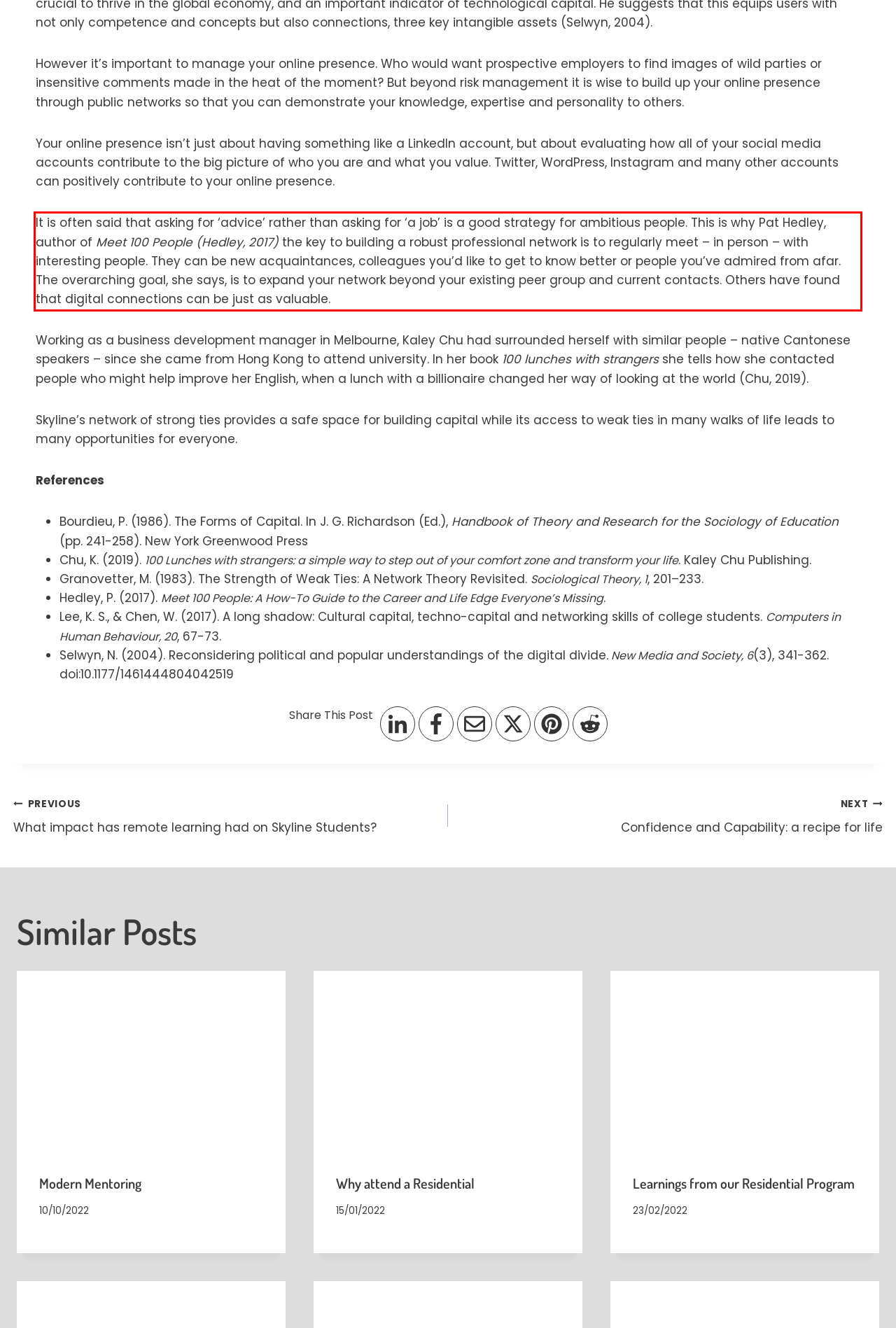Given a screenshot of a webpage containing a red rectangle bounding box, extract and provide the text content found within the red bounding box.

It is often said that asking for ‘advice’ rather than asking for ‘a job’ is a good strategy for ambitious people. This is why Pat Hedley, author of Meet 100 People (Hedley, 2017) the key to building a robust professional network is to regularly meet – in person – with interesting people. They can be new acquaintances, colleagues you’d like to get to know better or people you’ve admired from afar. The overarching goal, she says, is to expand your network beyond your existing peer group and current contacts. Others have found that digital connections can be just as valuable.